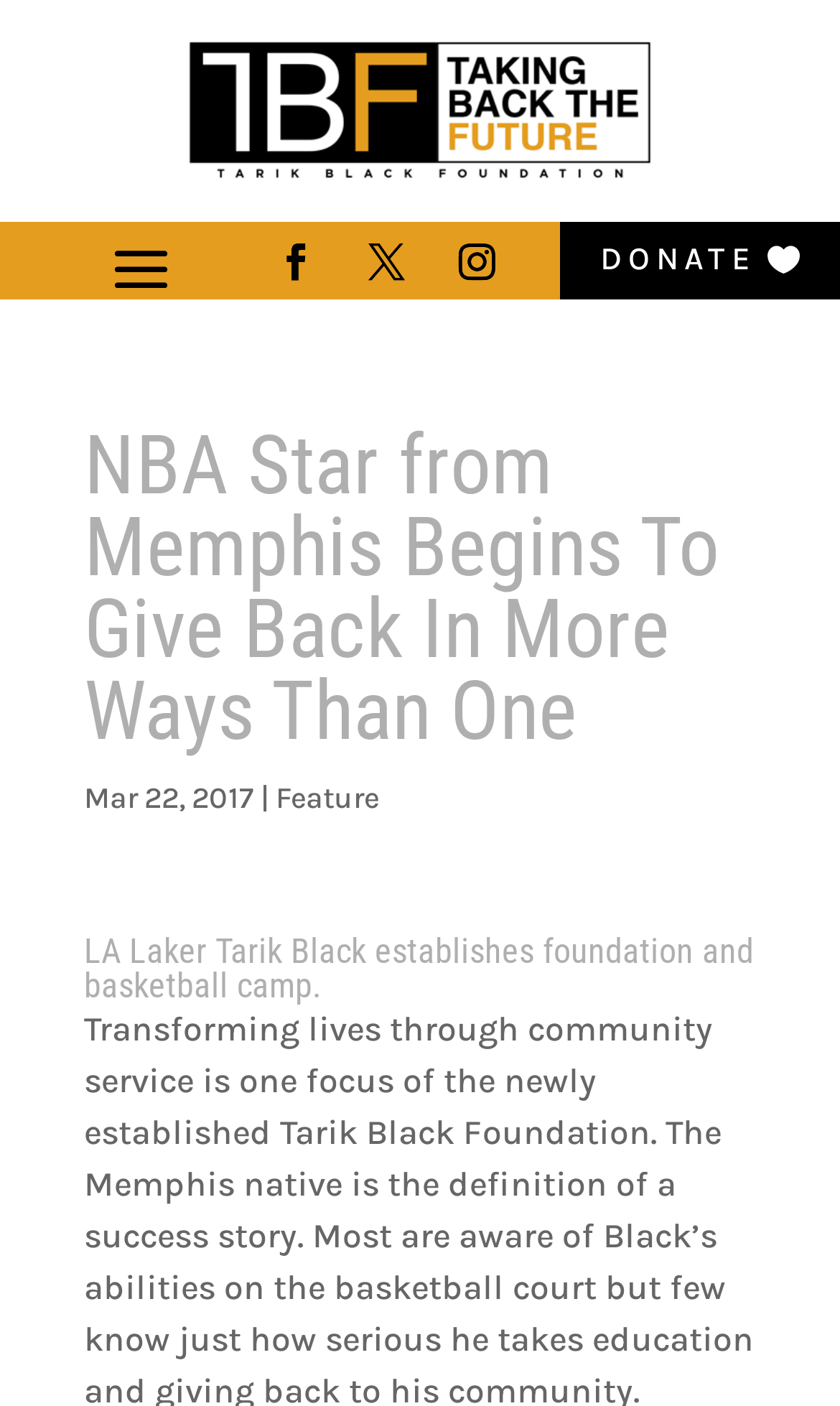Extract the main heading from the webpage content.

NBA Star from Memphis Begins To Give Back In More Ways Than One